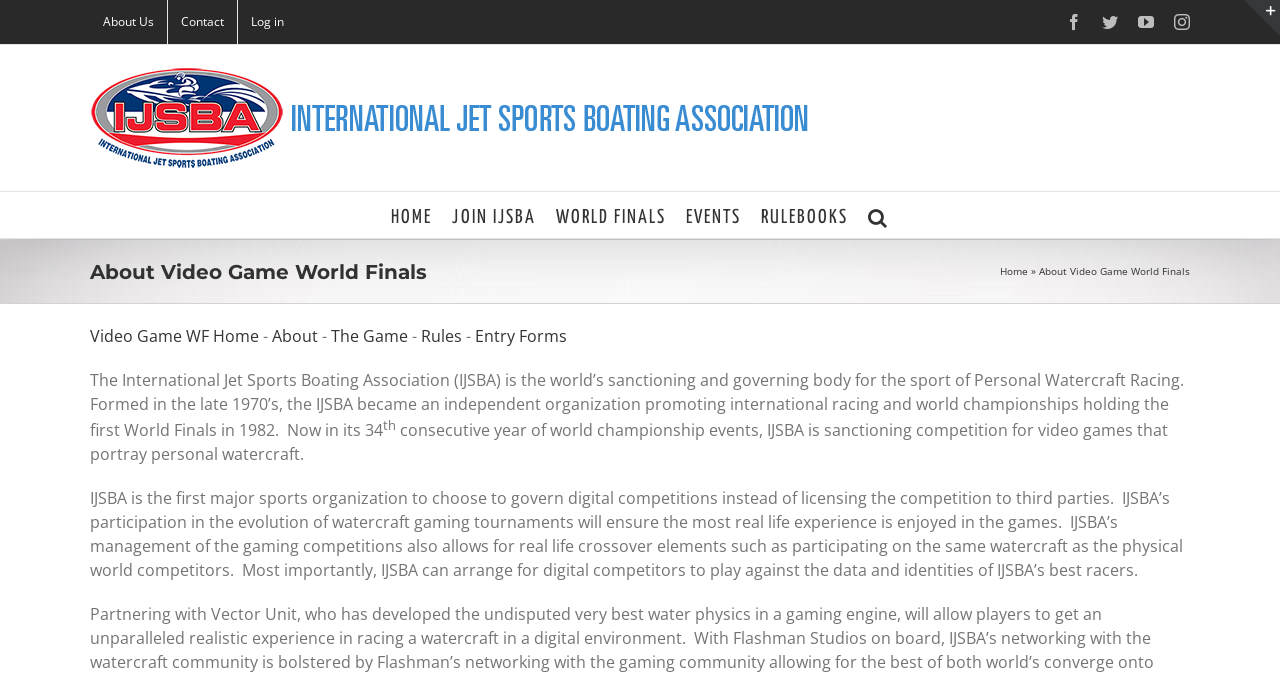What type of competitions does IJSBA sanction?
Look at the image and provide a detailed response to the question.

The static text element at the bottom of the page mentions that IJSBA is 'the world’s sanctioning and governing body for the sport of Personal Watercraft Racing', and also mentions that it sanctions competitions for video games that portray personal watercraft.